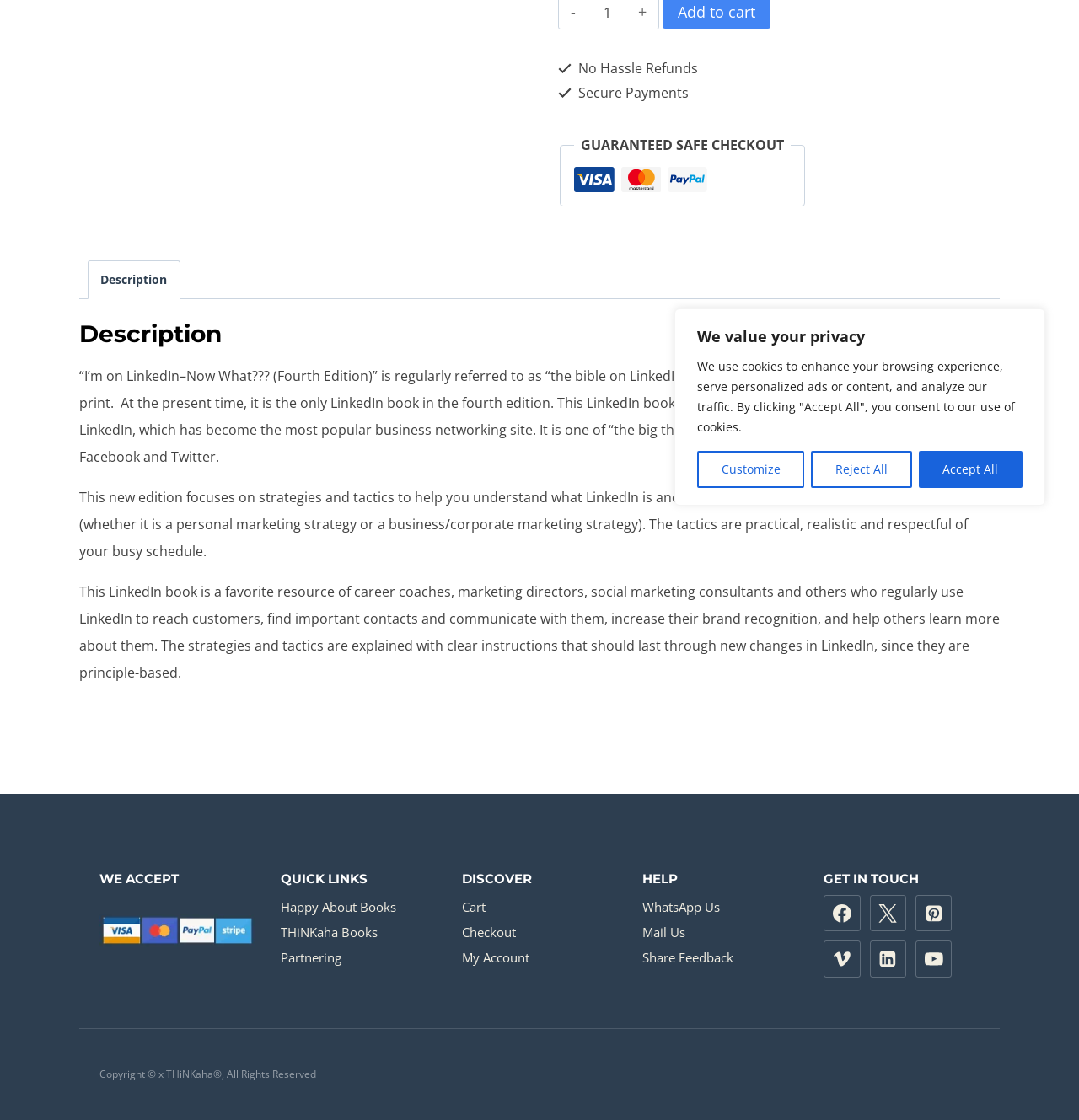Given the element description, predict the bounding box coordinates in the format (top-left x, top-left y, bottom-right x, bottom-right y), using floating point numbers between 0 and 1: Customize

[0.646, 0.403, 0.746, 0.436]